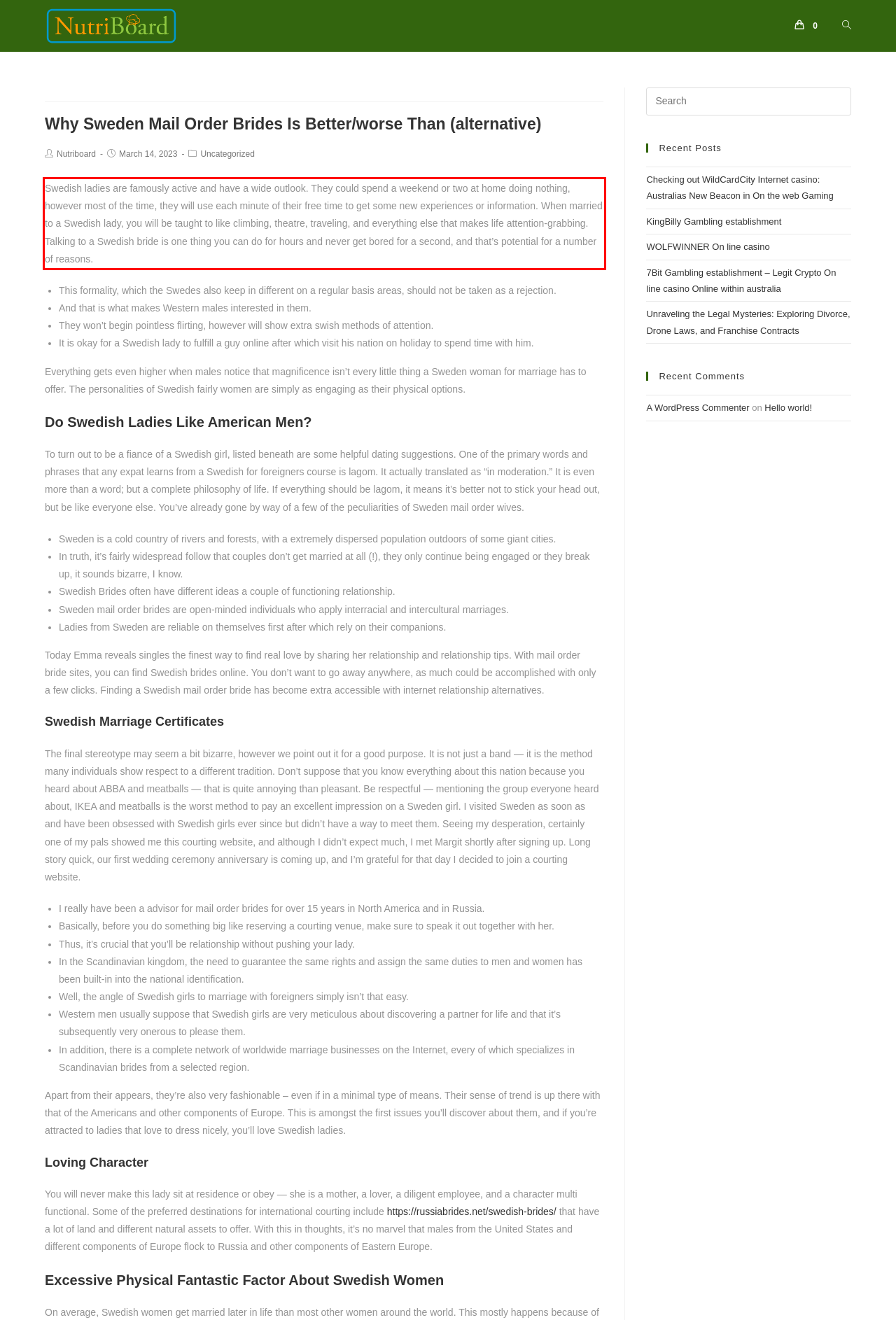Please examine the webpage screenshot containing a red bounding box and use OCR to recognize and output the text inside the red bounding box.

Swedish ladies are famously active and have a wide outlook. They could spend a weekend or two at home doing nothing, however most of the time, they will use each minute of their free time to get some new experiences or information. When married to a Swedish lady, you will be taught to like climbing, theatre, traveling, and everything else that makes life attention-grabbing. Talking to a Swedish bride is one thing you can do for hours and never get bored for a second, and that’s potential for a number of reasons.